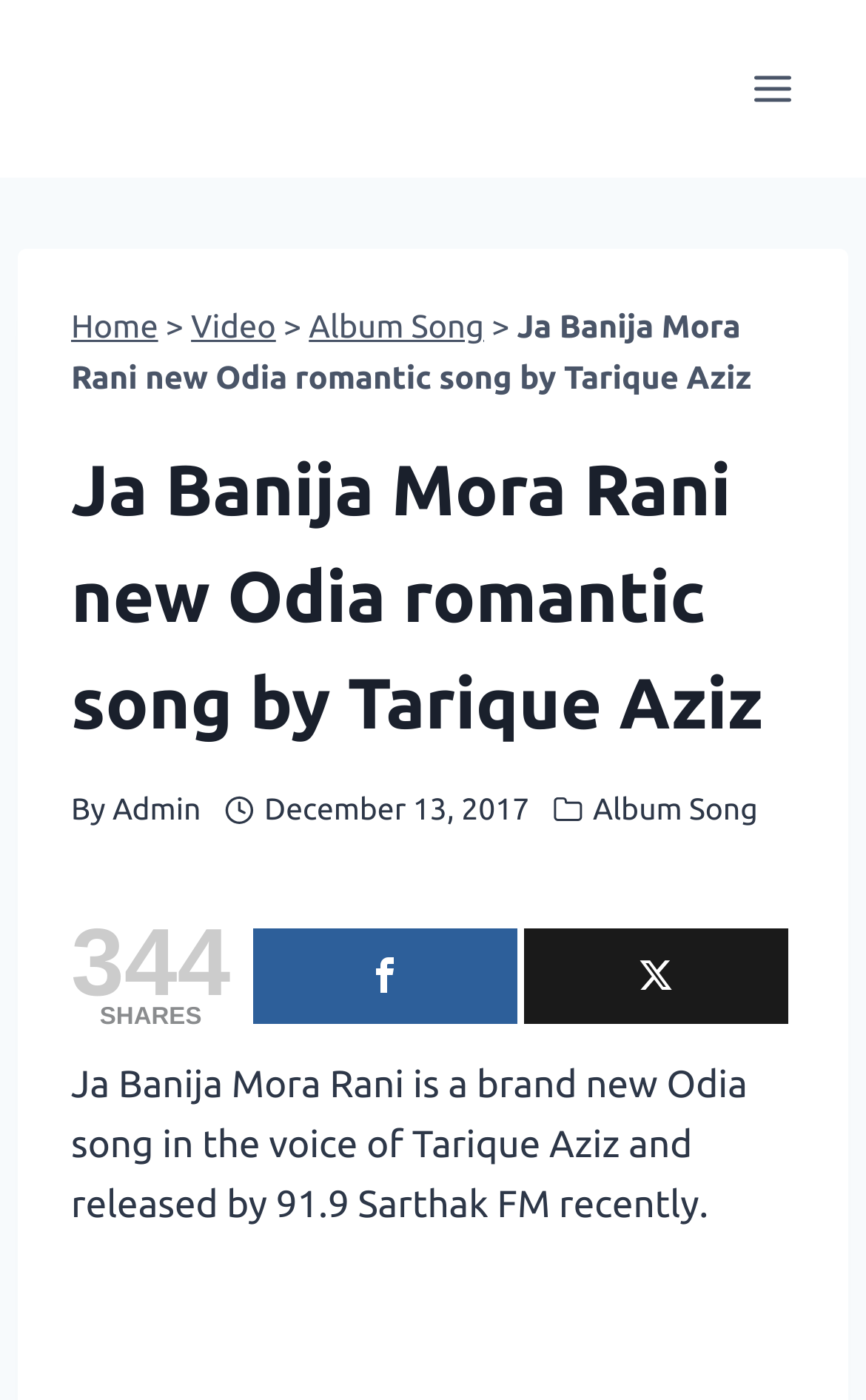Can you find the bounding box coordinates for the element that needs to be clicked to execute this instruction: "Click the 'Tweet' link"? The coordinates should be given as four float numbers between 0 and 1, i.e., [left, top, right, bottom].

[0.605, 0.663, 0.91, 0.731]